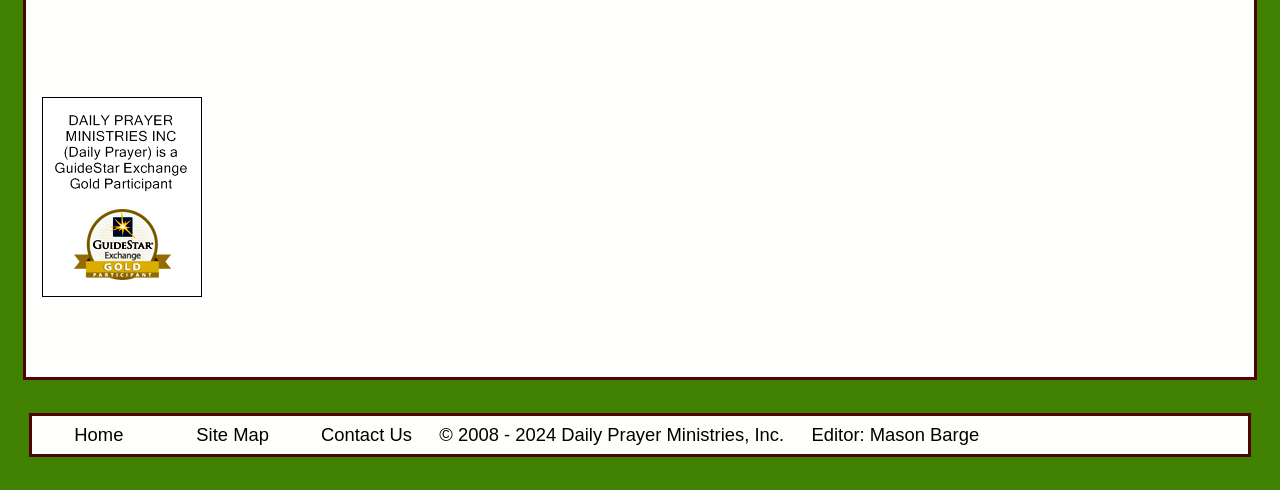How many links are at the bottom of the webpage? From the image, respond with a single word or brief phrase.

4